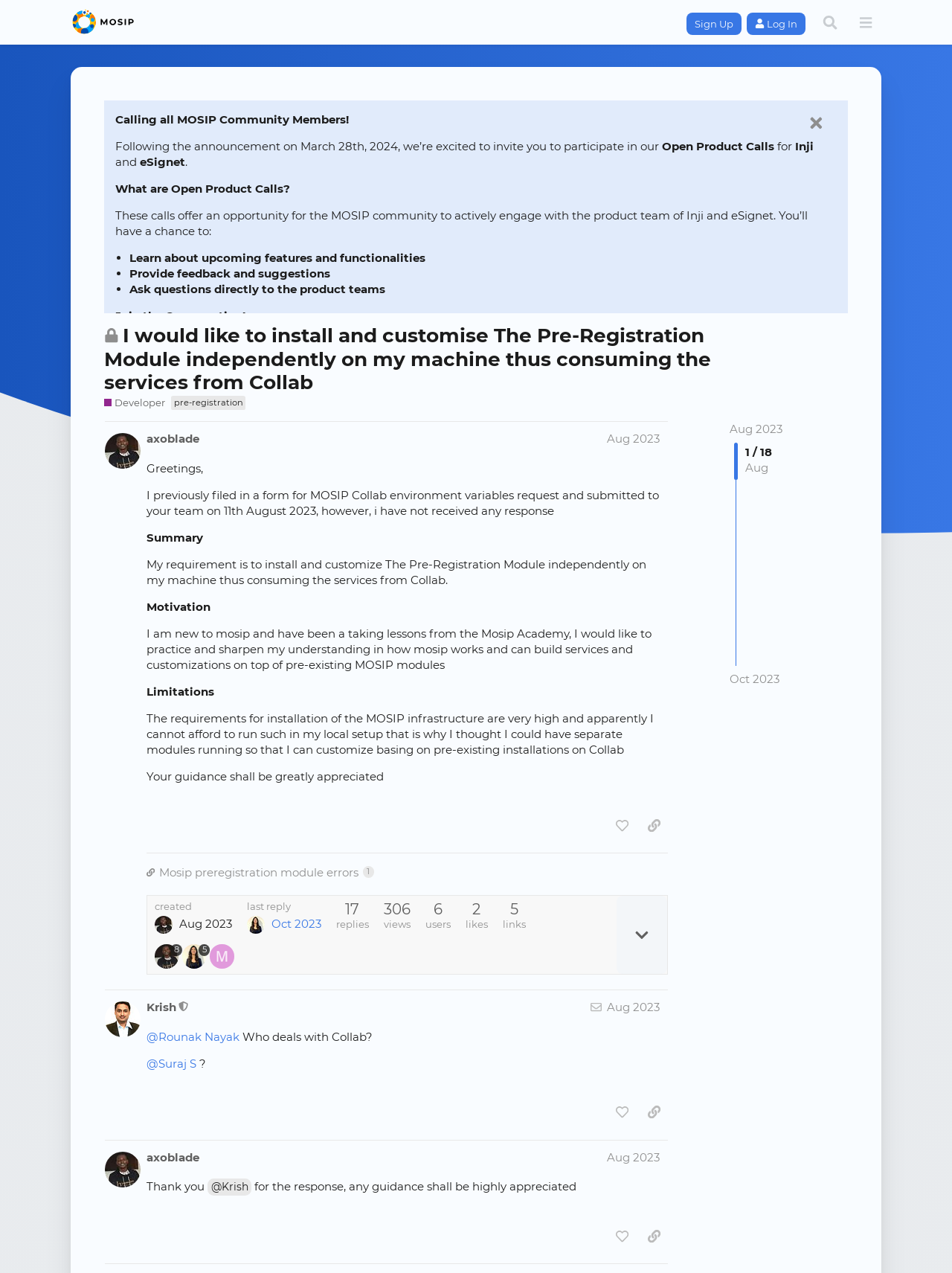How often will the Open Product Calls be held?
Provide a detailed answer to the question using information from the image.

The webpage states that the Open Product Calls will be held every Wednesday from 12:15 PM to 1:00 PM IST (6:45 AM to 7:30 AM UTC) starting on April 3rd.